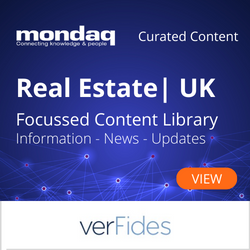Capture every detail in the image and describe it fully.

The image highlights a promotional banner for "Curated Content" provided by Mondaq, specifically focusing on the "Real Estate | UK" sector. It features a sleek design with a deep blue background, adorned with a network graphic that suggests connectivity and accessibility to information. The prominent text emphasizes "Curated Content" and "Focussed Content Library," showcasing the intent to deliver targeted information, news, and updates relevant to the real estate field in the UK. A clear call-to-action button labeled "VIEW" encourages users to engage with the content, while the name "verFides" appears at the bottom, indicating the source or partnership for this curated collection. This banner aims to attract professionals and stakeholders interested in the latest developments and insights in UK real estate.